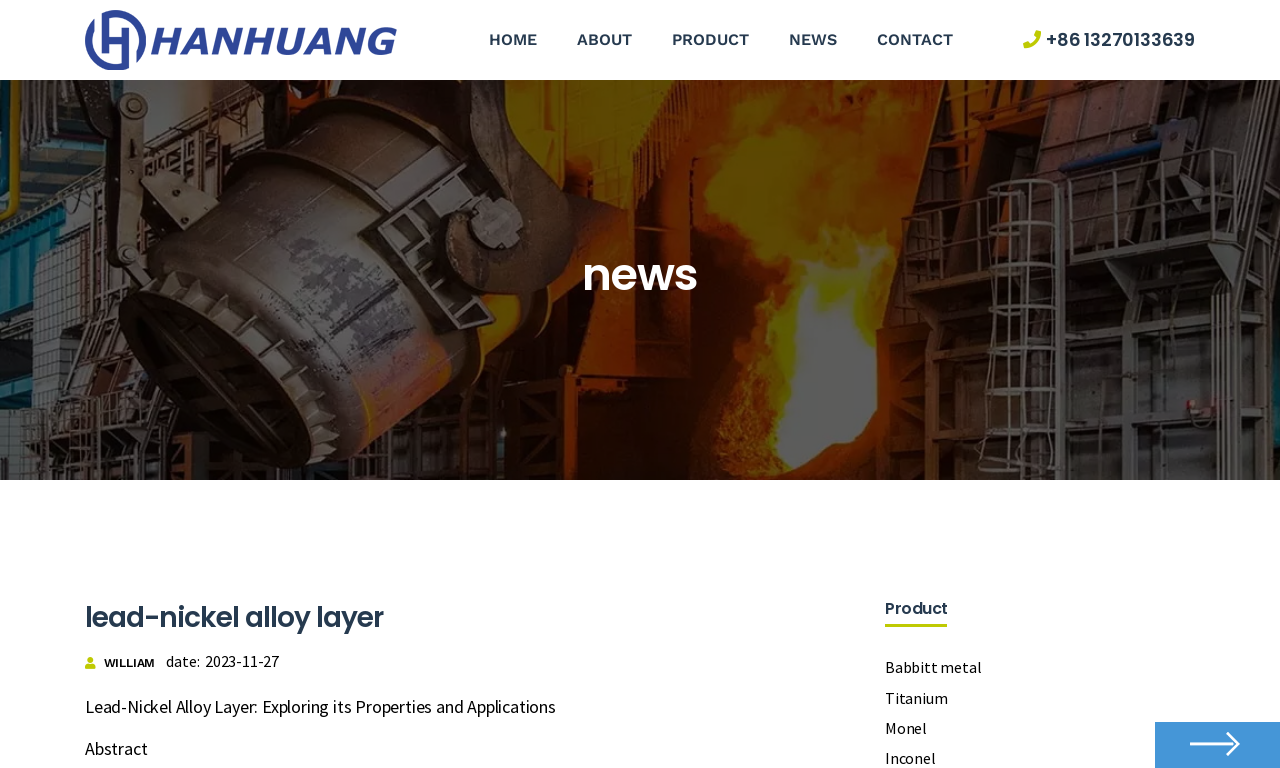Find the bounding box coordinates for the area you need to click to carry out the instruction: "click on Arkit". The coordinates should be four float numbers between 0 and 1, indicated as [left, top, right, bottom].

[0.066, 0.007, 0.31, 0.098]